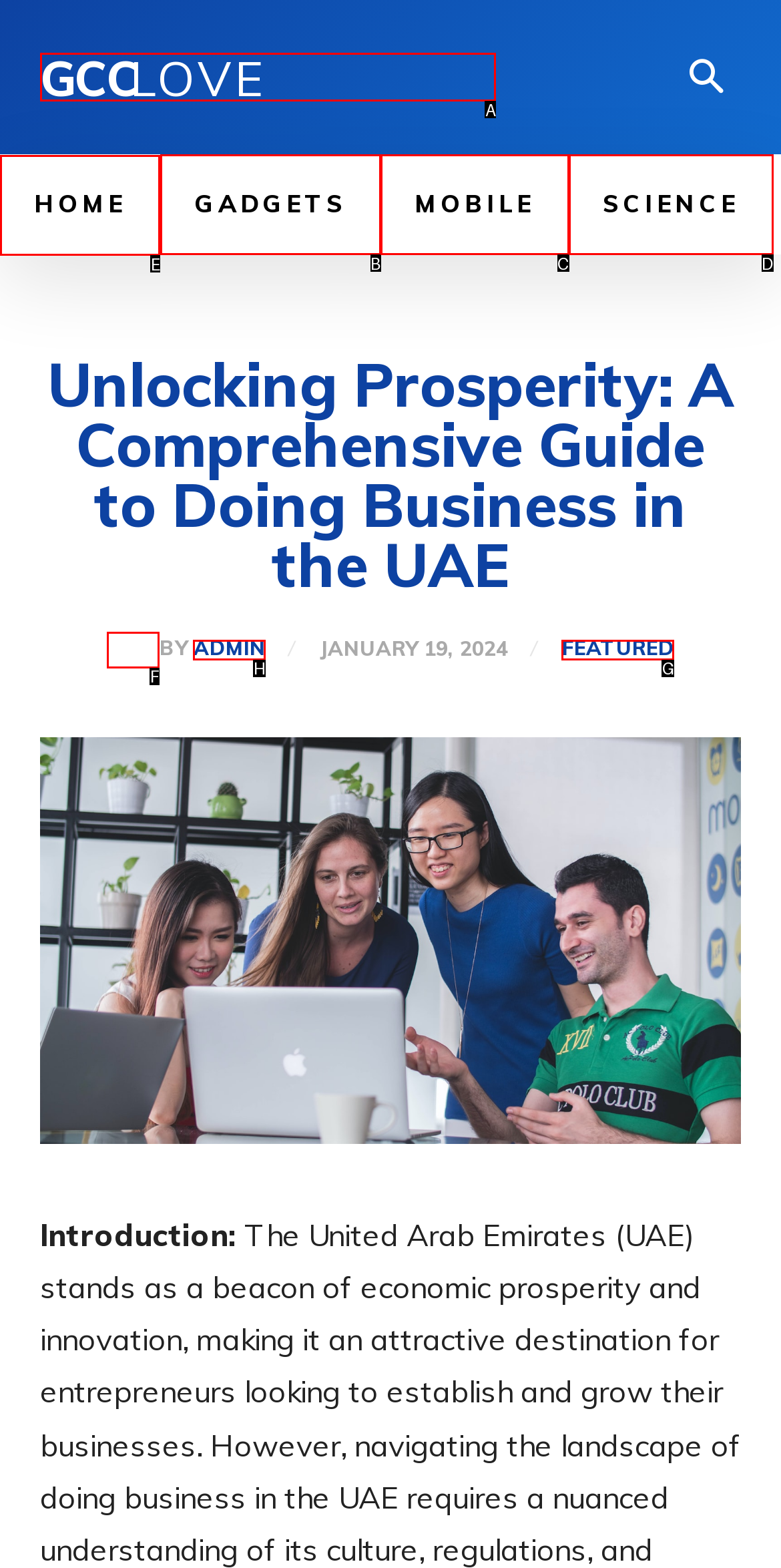Determine which UI element I need to click to achieve the following task: go to HOME Provide your answer as the letter of the selected option.

E